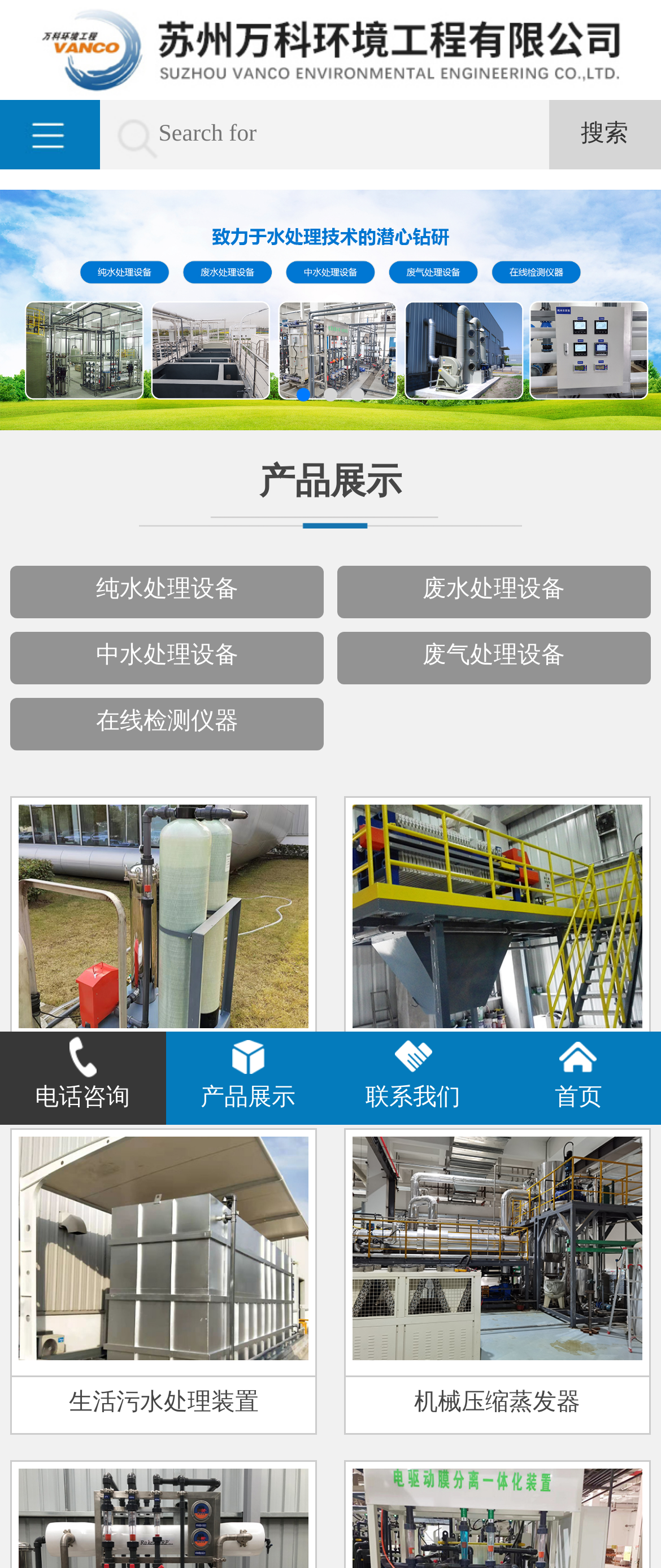How many slides are there?
Please provide a comprehensive answer to the question based on the webpage screenshot.

I found three buttons labeled 'Go to slide 1', 'Go to slide 2', and 'Go to slide 3', which suggest that there are three slides on the page.